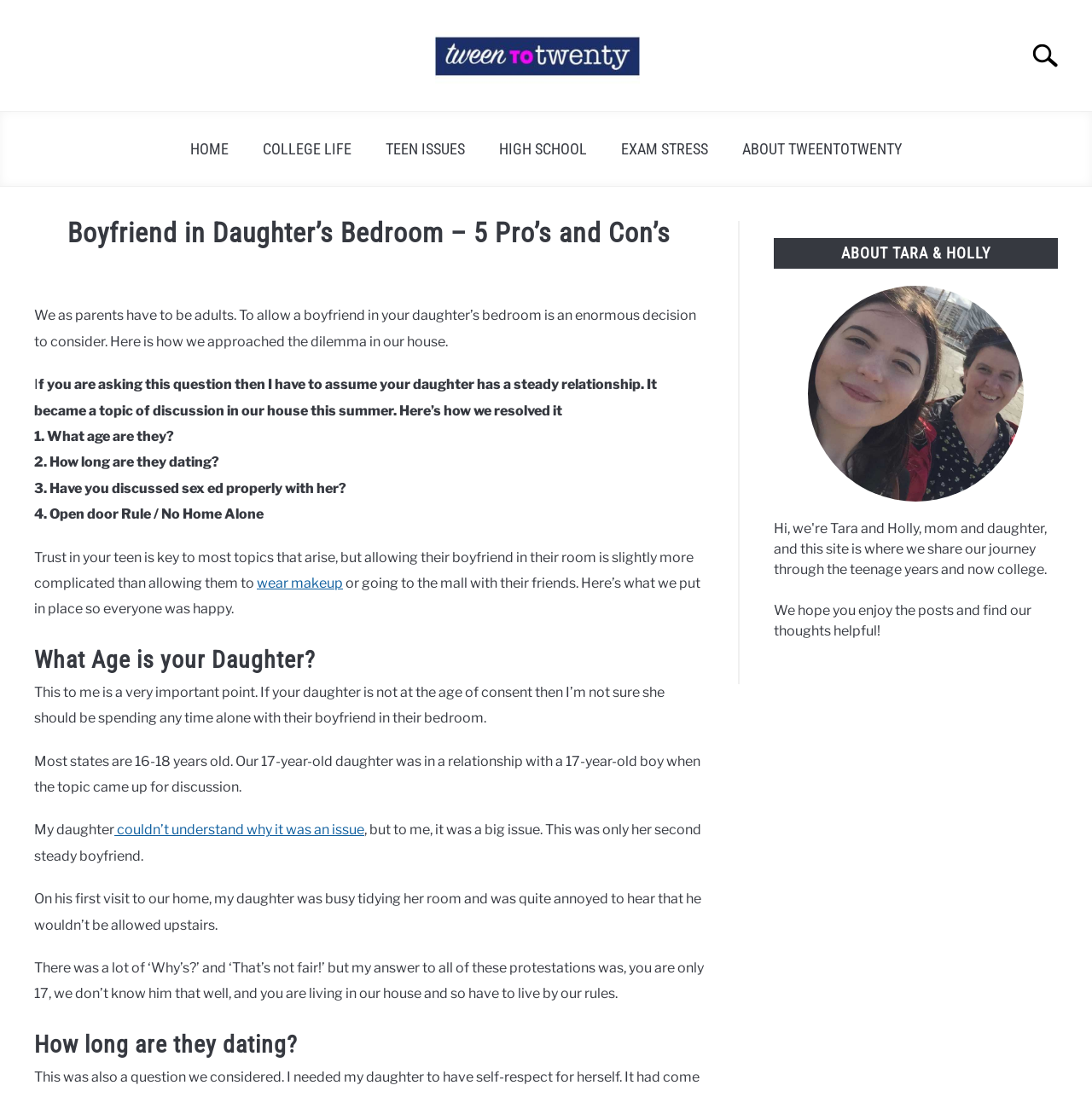Please identify the bounding box coordinates of the clickable area that will allow you to execute the instruction: "Learn about college life".

[0.225, 0.117, 0.338, 0.154]